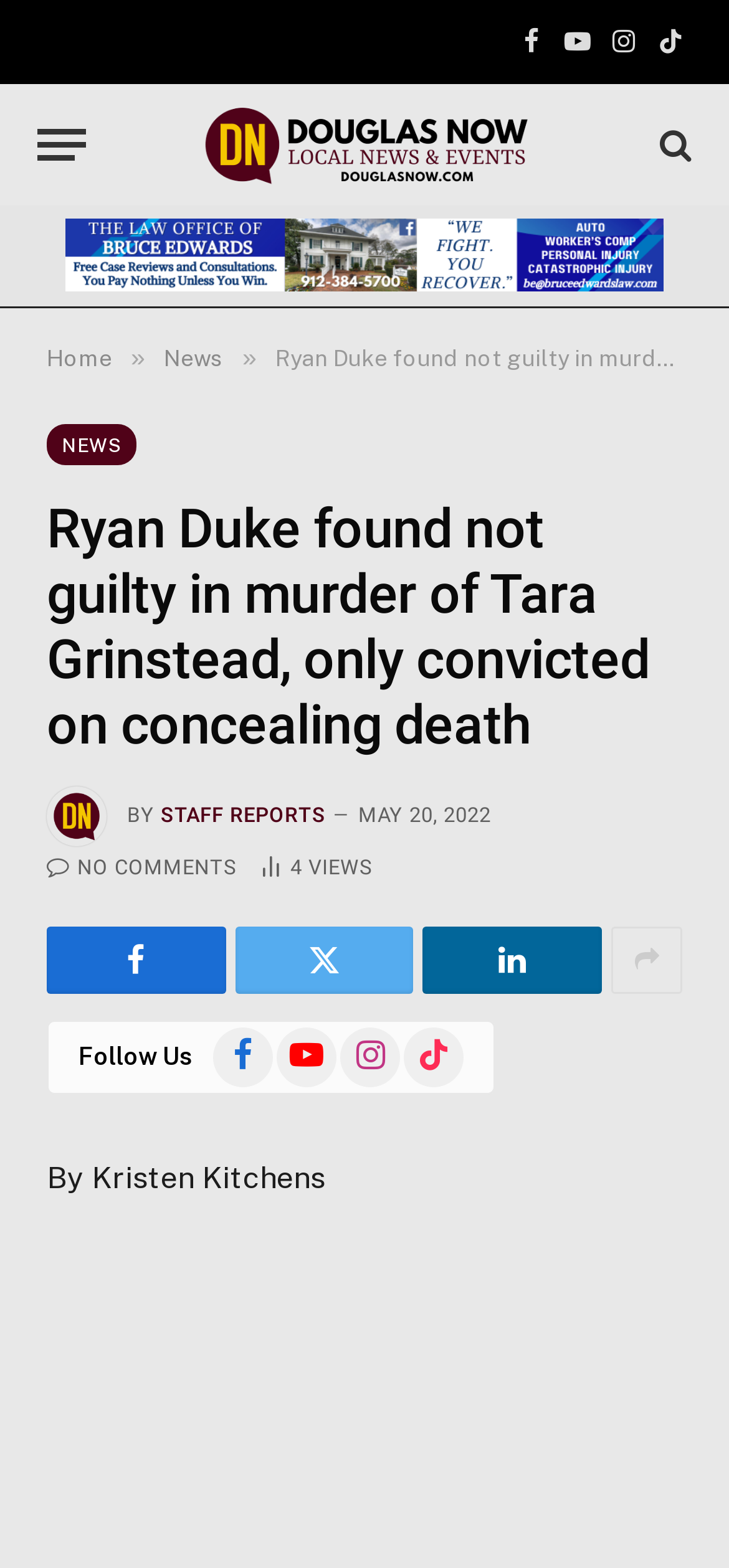How many social media links are there?
Based on the visual content, answer with a single word or a brief phrase.

5